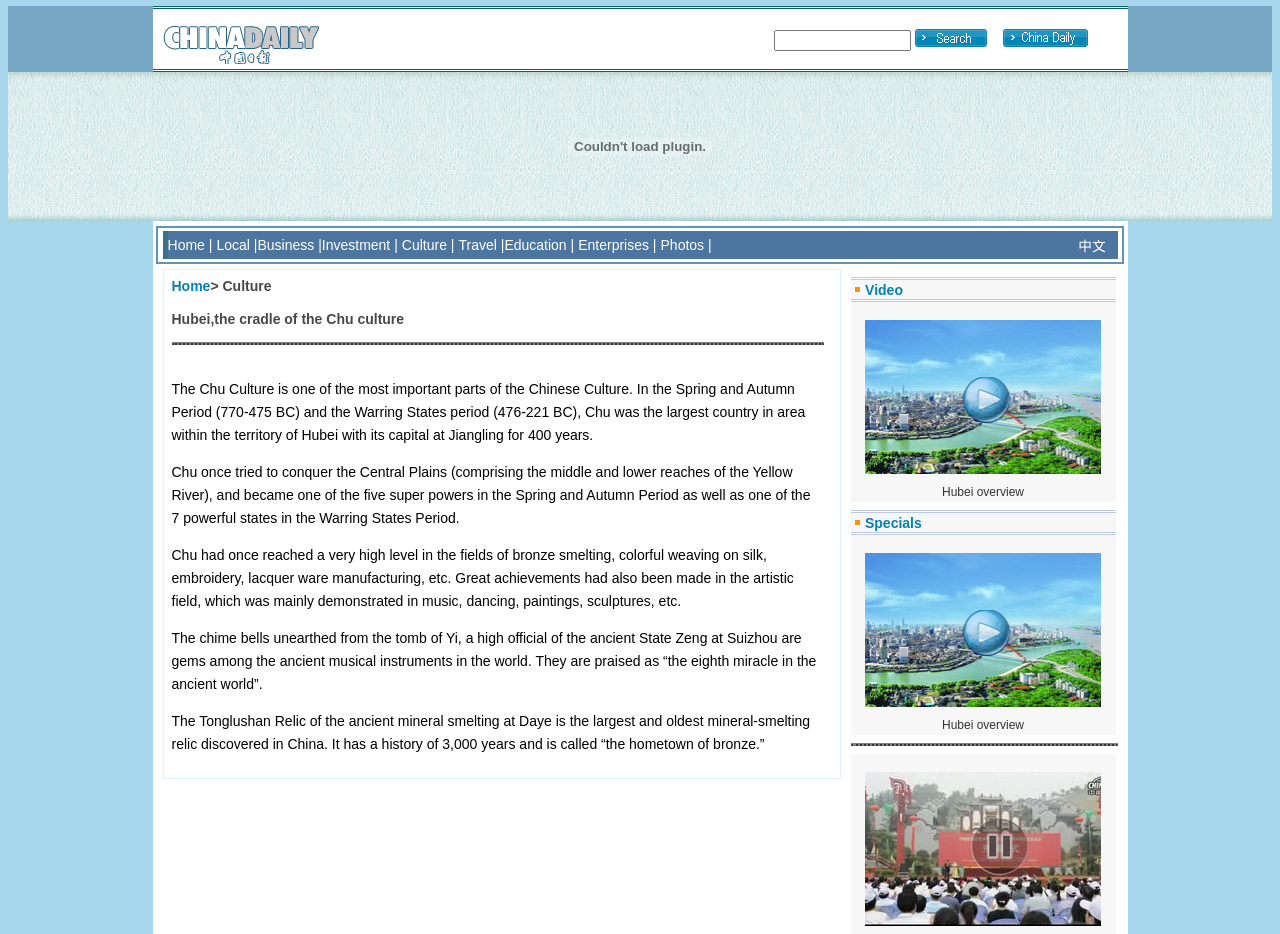Please identify the bounding box coordinates of the area that needs to be clicked to fulfill the following instruction: "Click the '中文' link."

[0.842, 0.254, 0.864, 0.271]